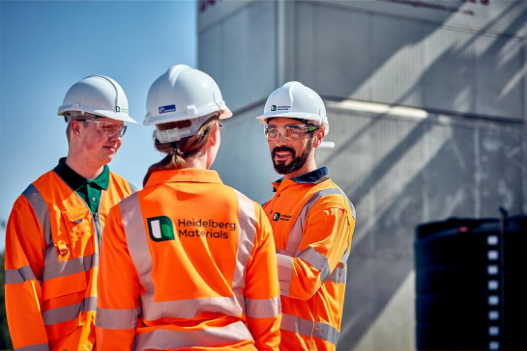What is the person in the green shirt doing?
Examine the image and give a concise answer in one word or a short phrase.

Listening